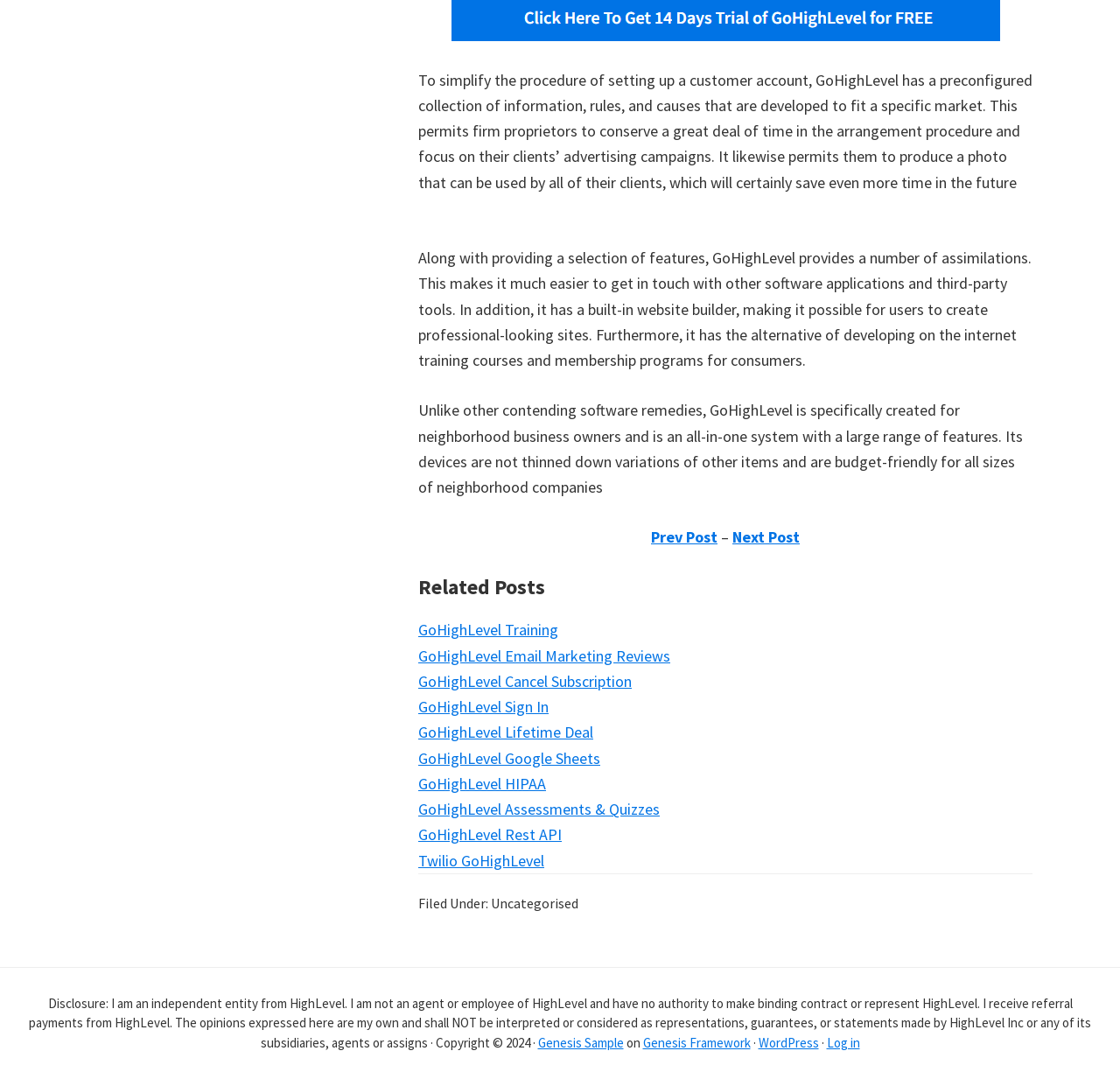Can you determine the bounding box coordinates of the area that needs to be clicked to fulfill the following instruction: "Click on 'Prev Post'"?

[0.581, 0.489, 0.641, 0.507]